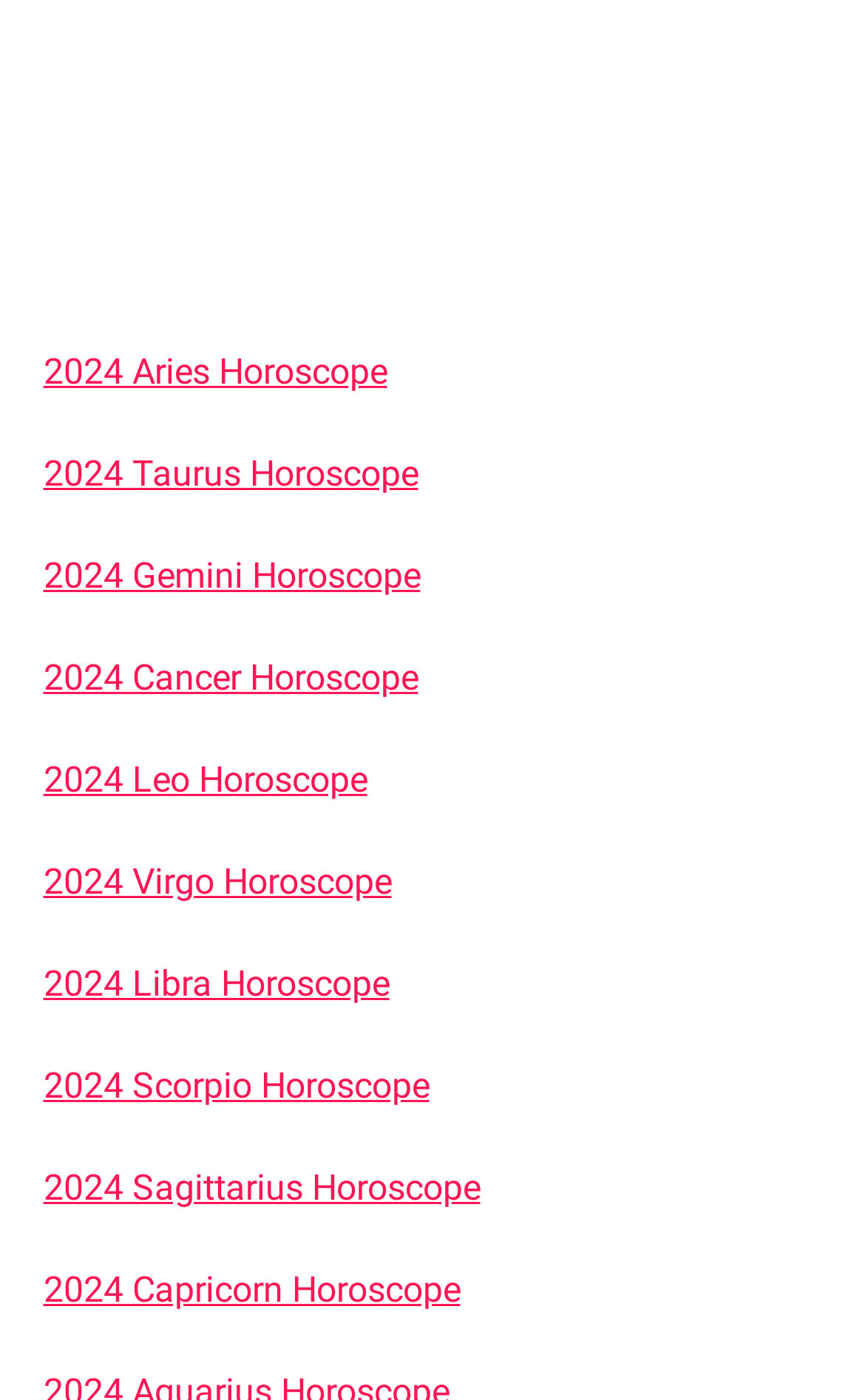Please find the bounding box coordinates of the element that must be clicked to perform the given instruction: "view 2024 Aries Horoscope". The coordinates should be four float numbers from 0 to 1, i.e., [left, top, right, bottom].

[0.05, 0.251, 0.447, 0.281]